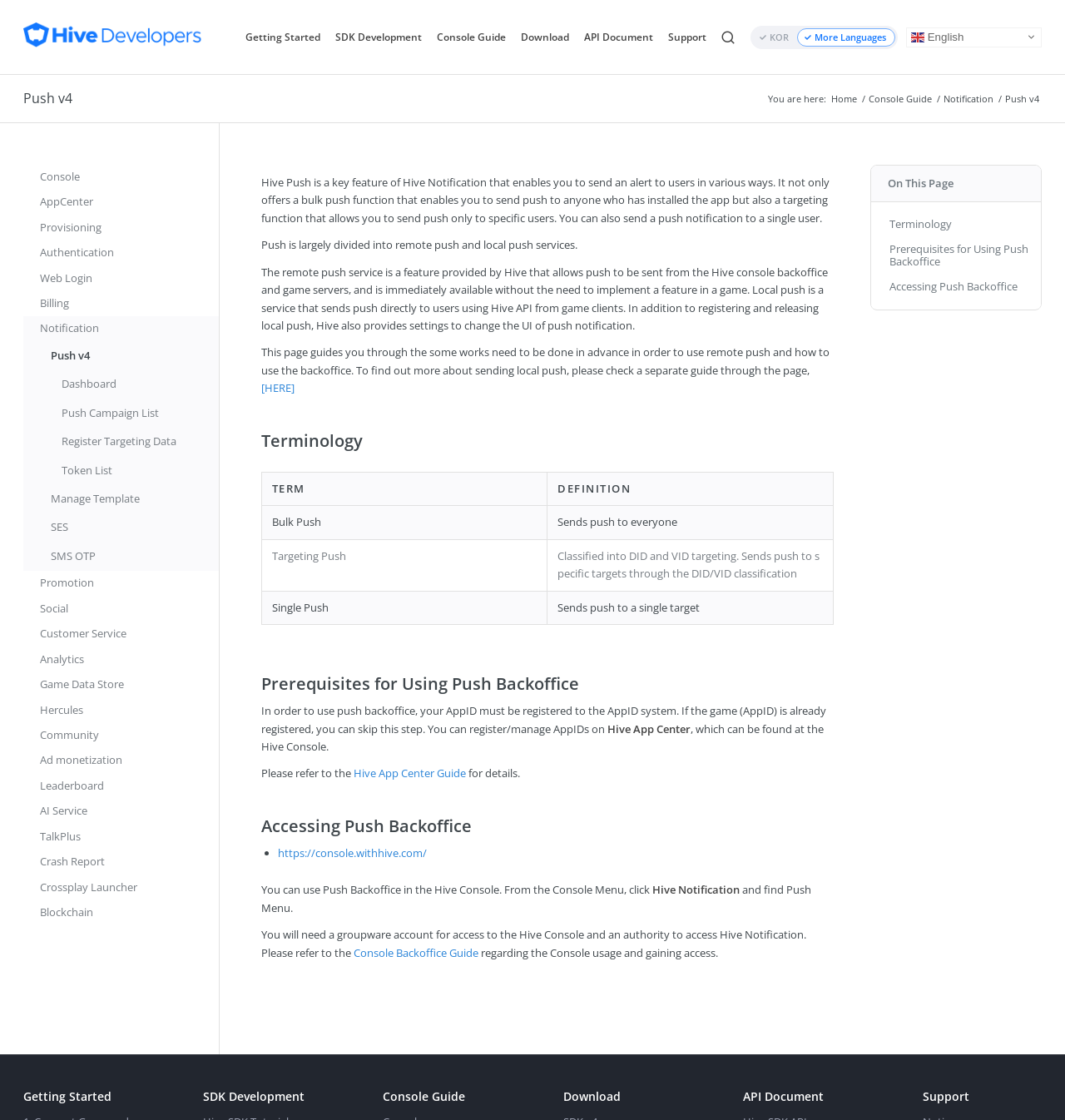Give a one-word or phrase response to the following question: What is the purpose of the 'Targeting Push' feature?

Sends push to specific targets